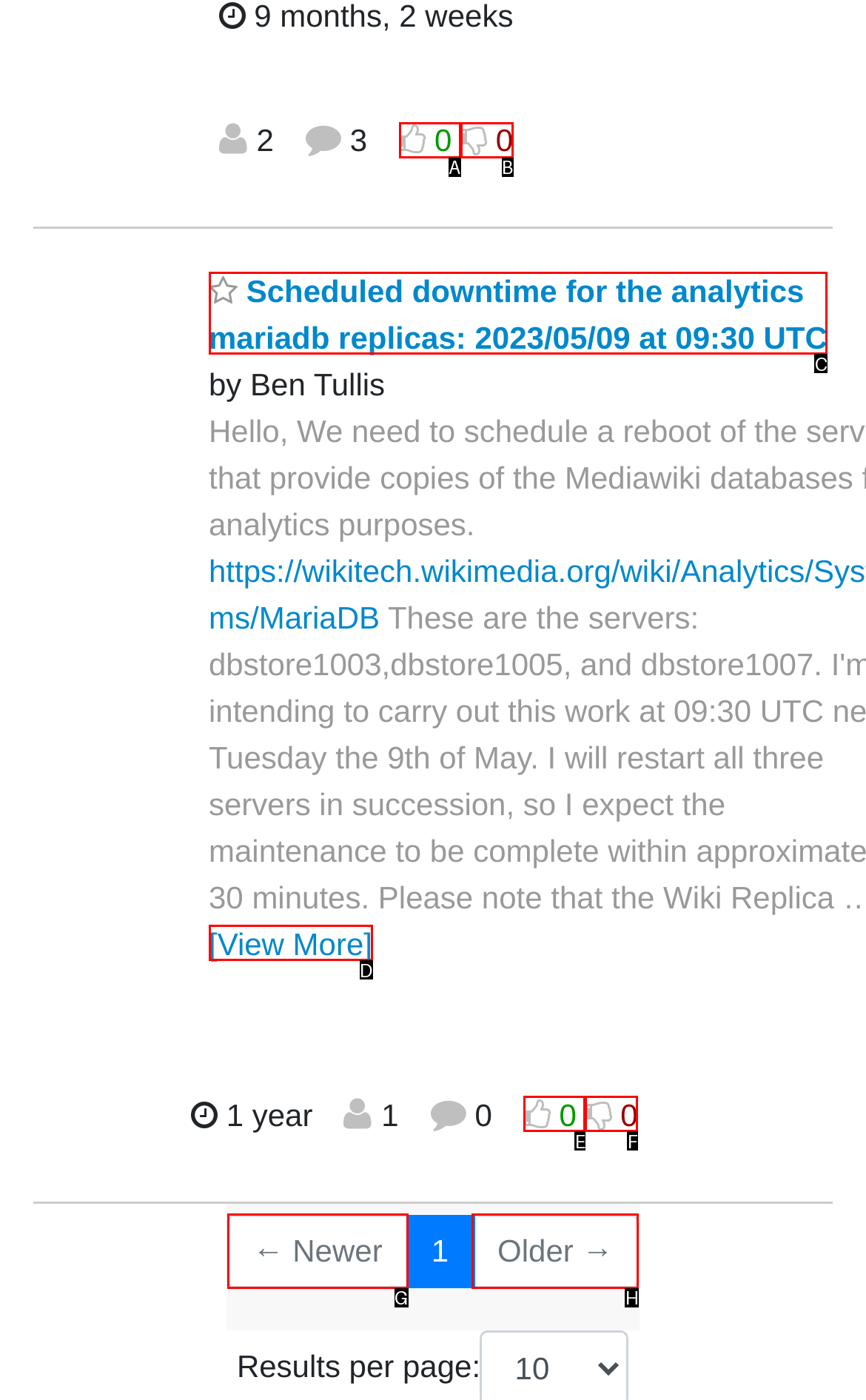Determine which option fits the element description: Older →
Answer with the option’s letter directly.

H